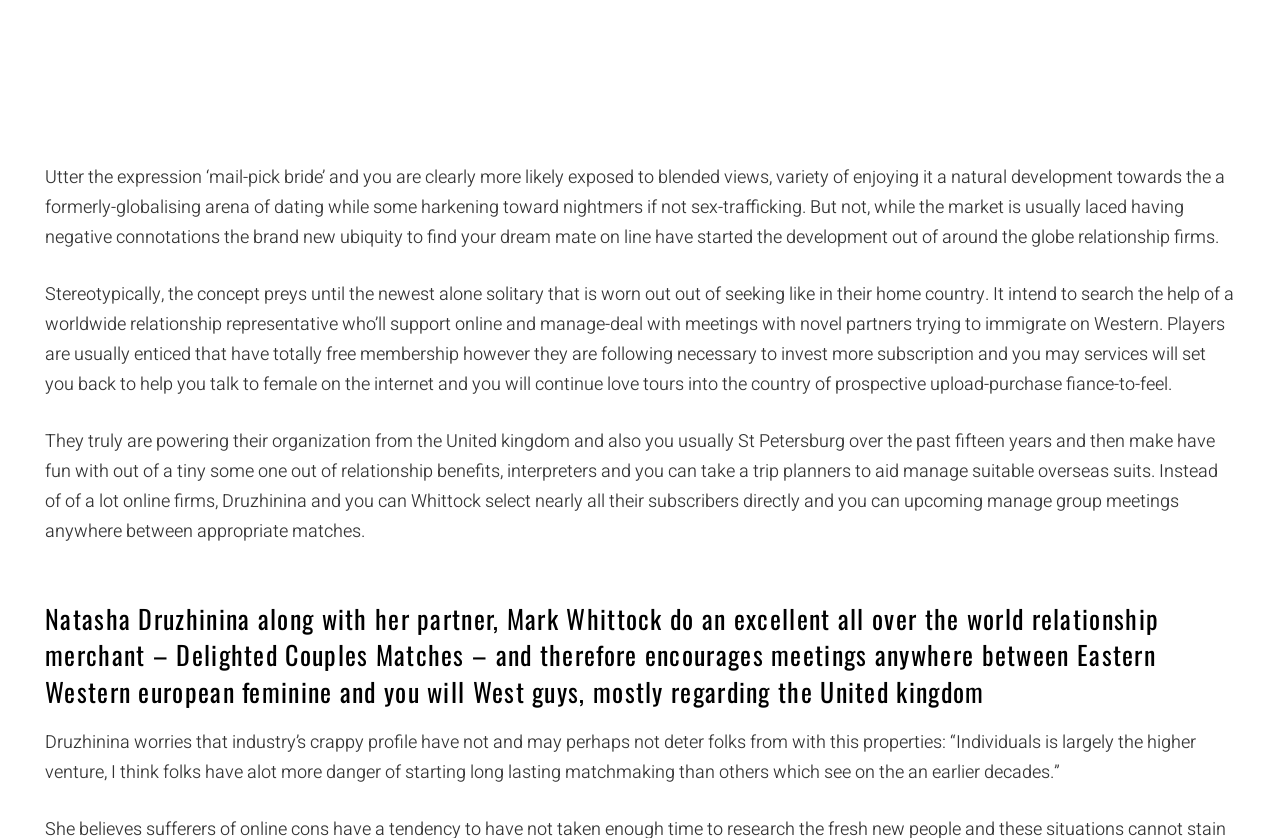Offer an extensive depiction of the webpage and its key elements.

The webpage appears to be an article or blog post discussing the topic of send-acquisition dating, with a focus on the experiences of Natasha Druzhinina and her partner Mark Whittock, who run a global relationship merchant called Happy Couples Matches.

At the top of the page, there are five links: "BIOGRAFÍA", "LOCUCIÓN", "EQUIPO", "OTROS SERVICIOS", and "CONTACTO", which are likely navigation links to other sections of the website.

Below these links, there is a block of text that discusses the concept of send-acquisition dating, its negative connotations, and how it has become a natural development in the globalizing arena of dating. This text is followed by several paragraphs that provide more information on the topic, including the stereotypical view of send-acquisition dating, how it preys on the lonely and solitary, and the business model of companies that offer such services.

The article then shifts its focus to Natasha Druzhinina and her partner Mark Whittock, who run a global relationship merchant that promotes meetings between Eastern European women and Western men, mostly from the UK. The text describes how they operate their business, selecting subscribers directly and arranging group meetings between suitable matches.

Finally, there is a quote from Druzhinina, who expresses her optimism about the industry's potential to facilitate long-lasting relationships.